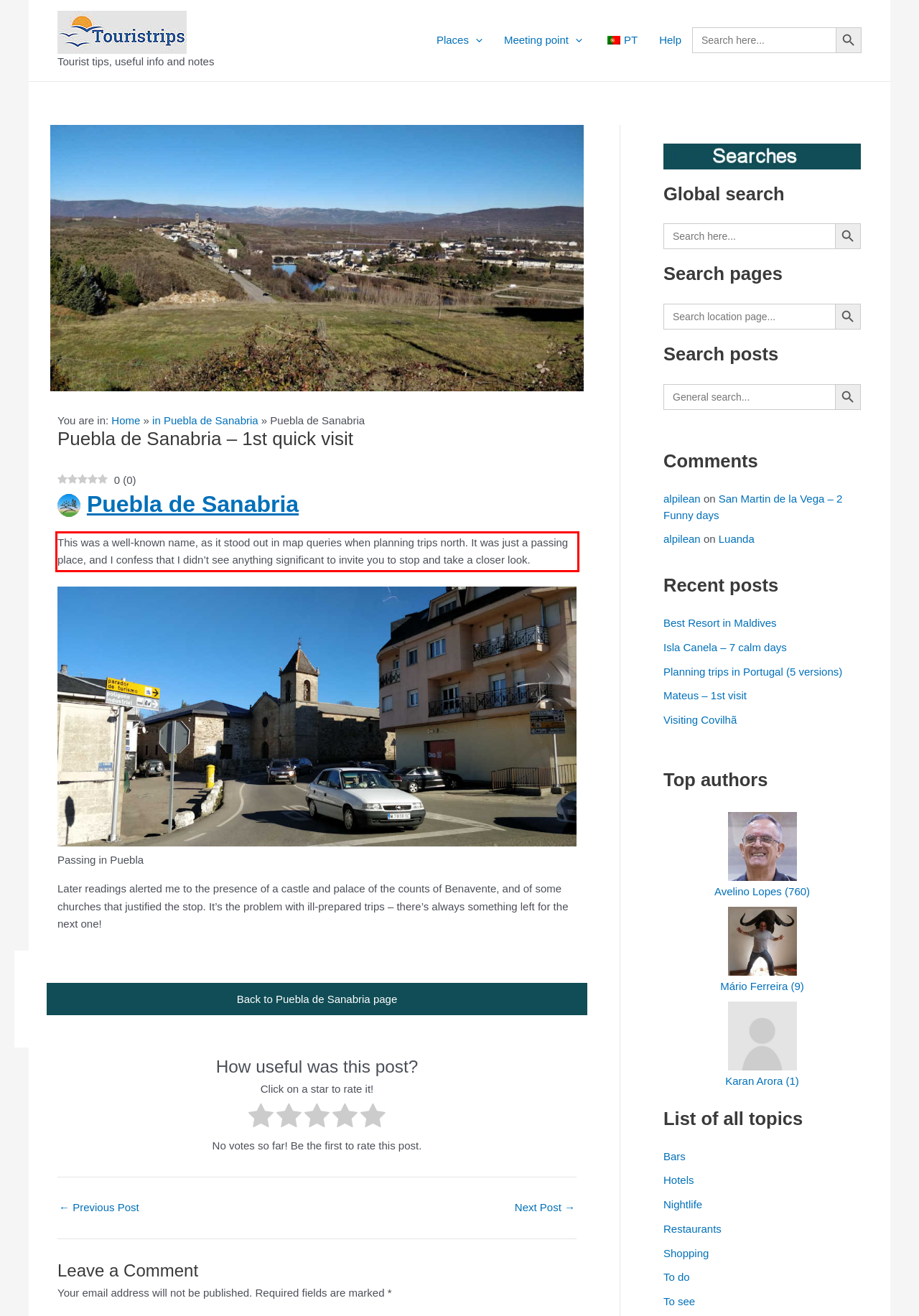Extract and provide the text found inside the red rectangle in the screenshot of the webpage.

This was a well-known name, as it stood out in map queries when planning trips north. It was just a passing place, and I confess that I didn’t see anything significant to invite you to stop and take a closer look.